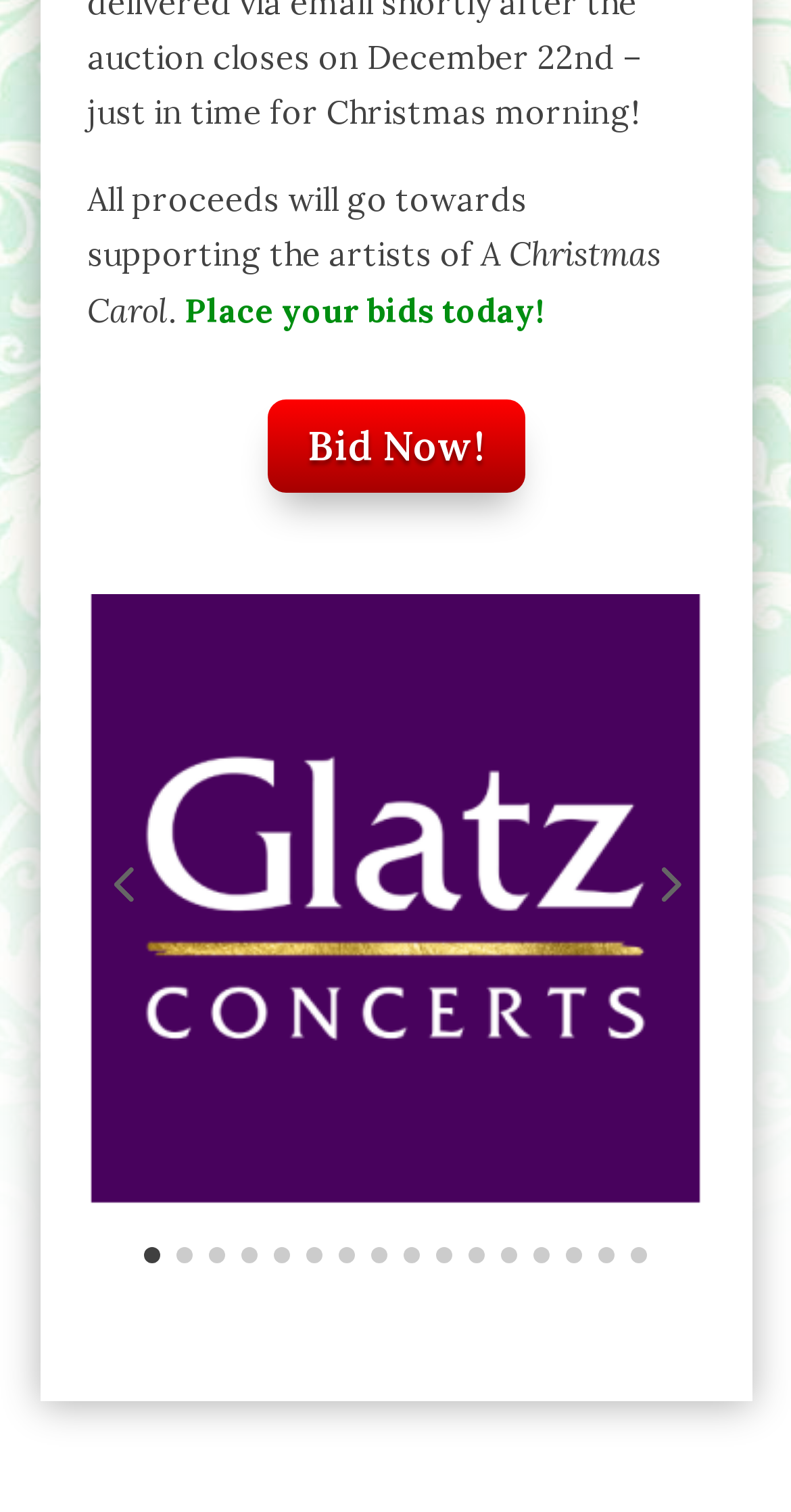Identify the bounding box coordinates of the area you need to click to perform the following instruction: "View slide 1".

[0.182, 0.825, 0.203, 0.835]